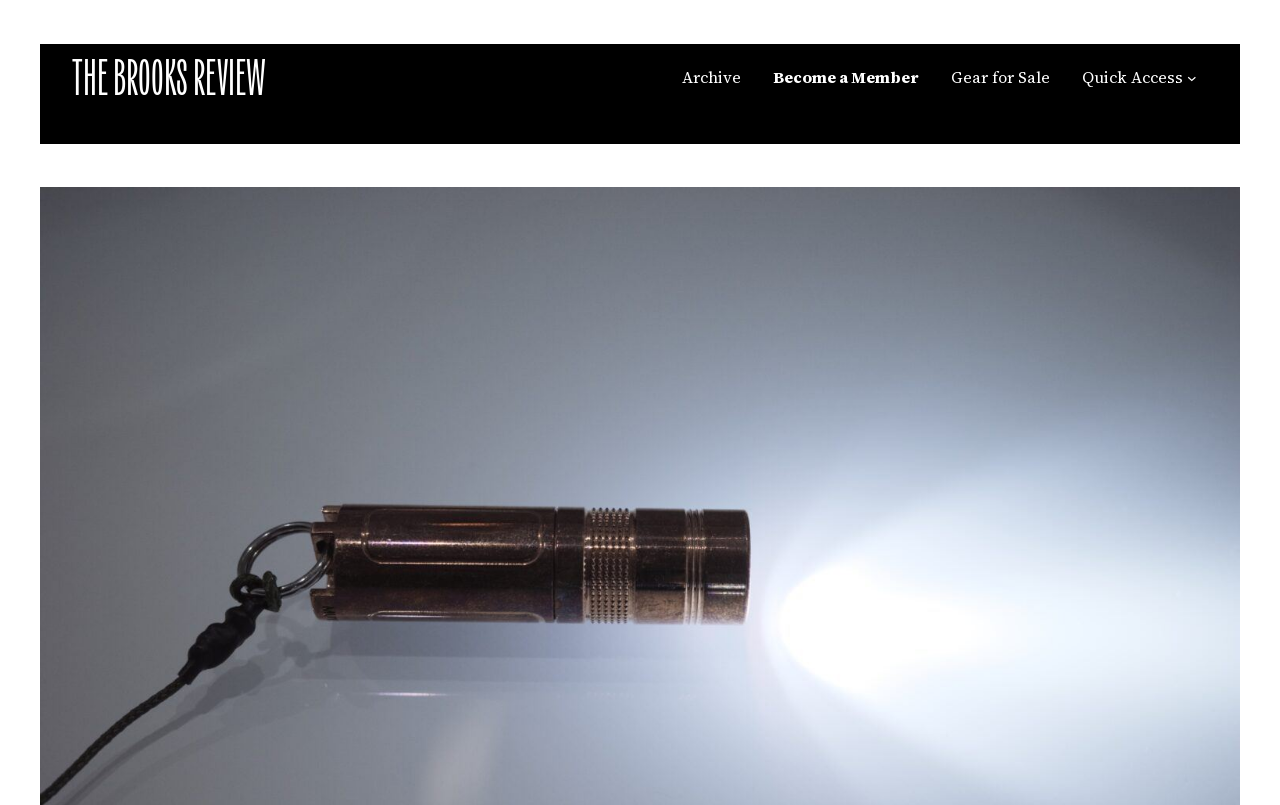Determine the primary headline of the webpage.

THE BROOKS REVIEW